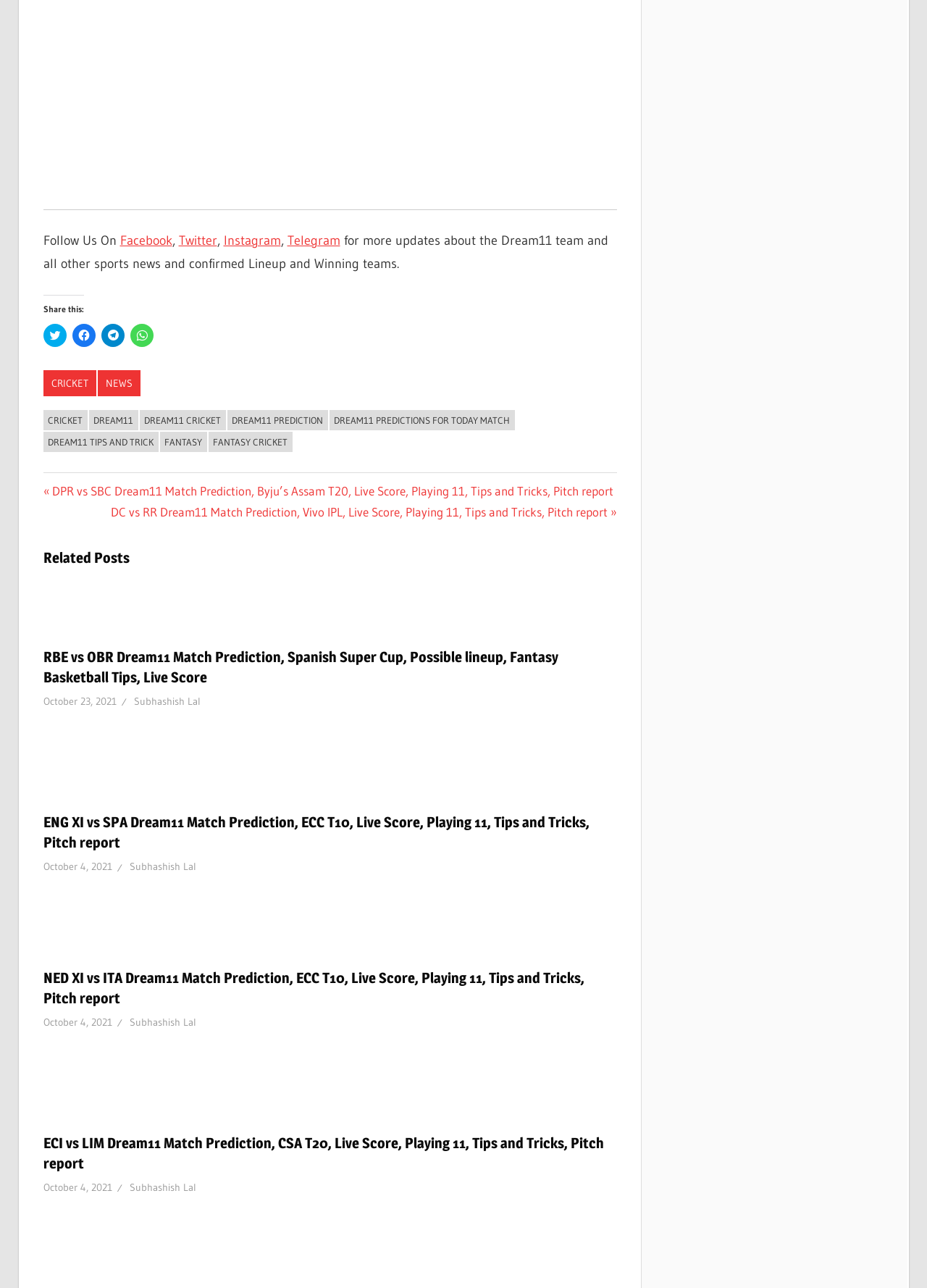Find the bounding box coordinates of the clickable area required to complete the following action: "Follow us on Facebook".

[0.129, 0.181, 0.186, 0.193]